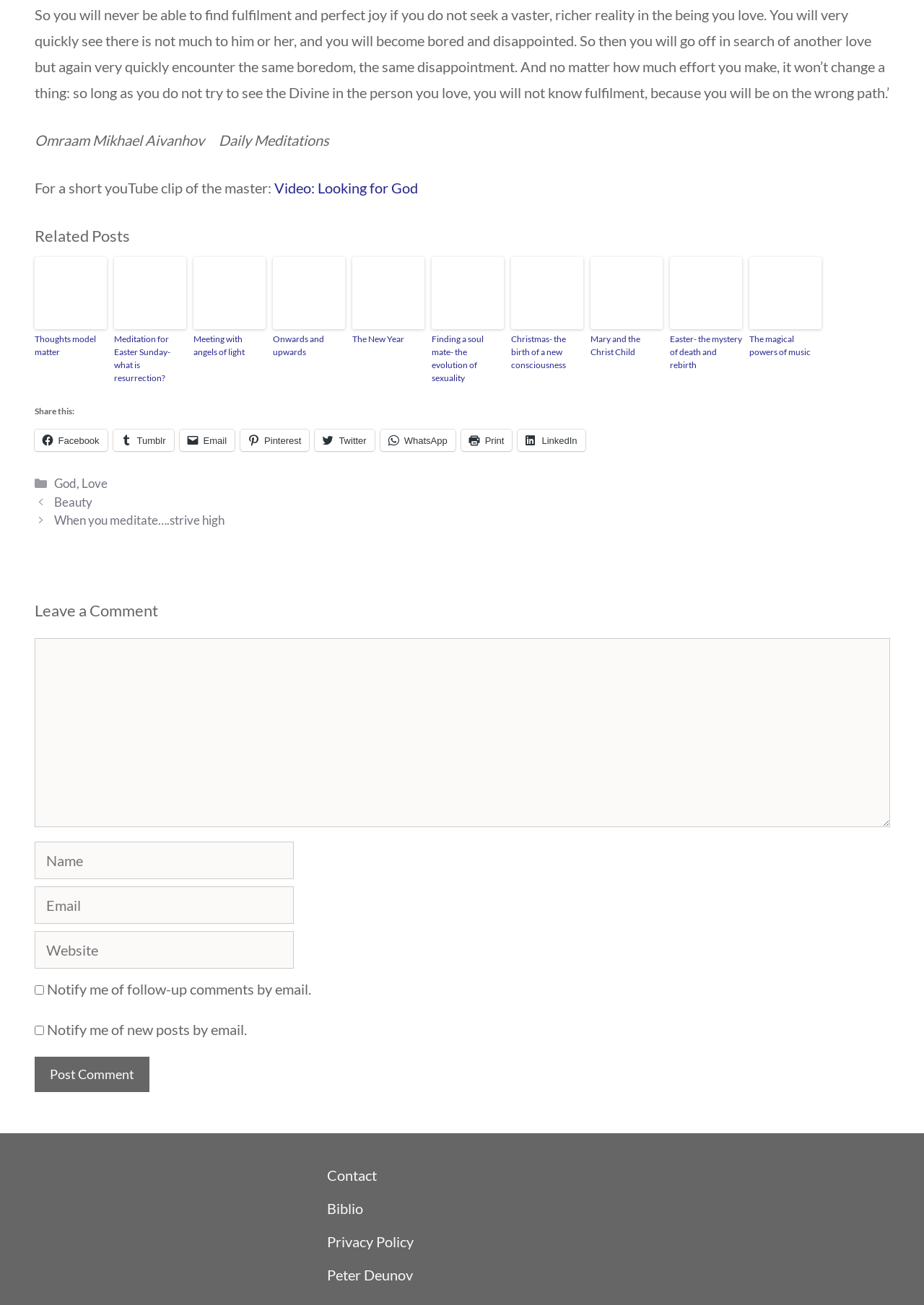Please indicate the bounding box coordinates for the clickable area to complete the following task: "Read the meditation for Easter Sunday". The coordinates should be specified as four float numbers between 0 and 1, i.e., [left, top, right, bottom].

[0.123, 0.197, 0.201, 0.252]